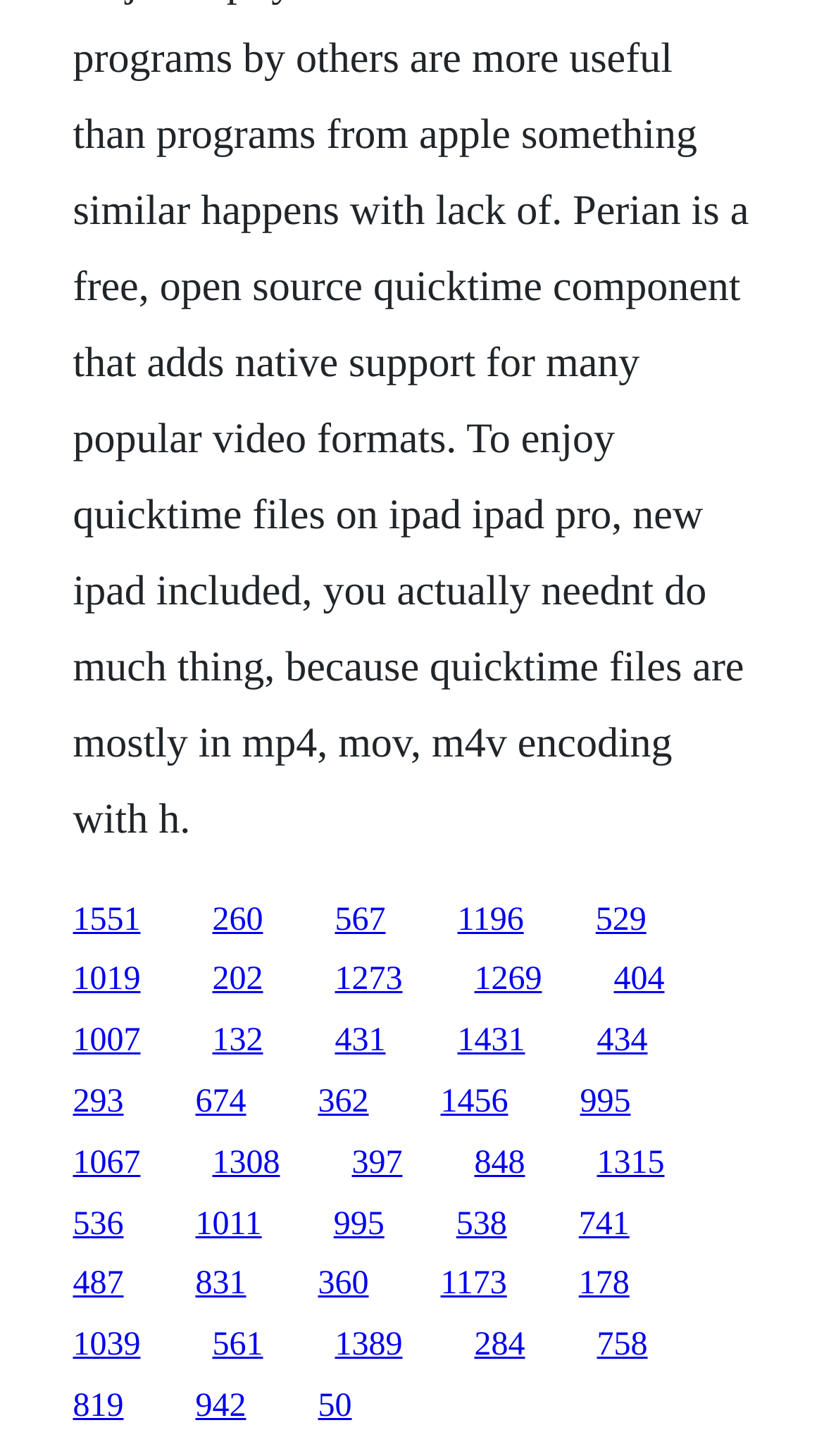Highlight the bounding box coordinates of the element you need to click to perform the following instruction: "access the eighth link."

[0.088, 0.661, 0.171, 0.686]